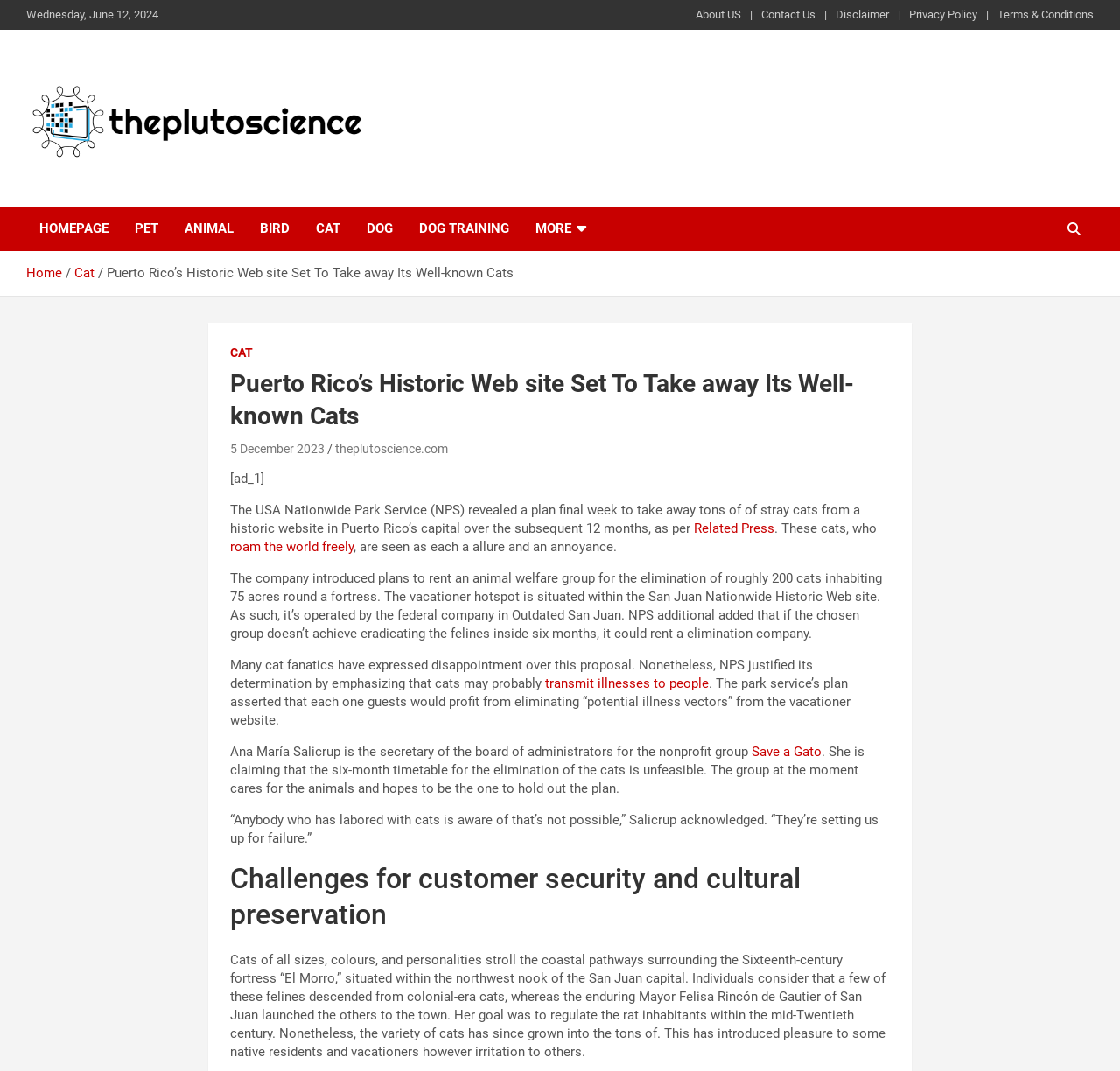Please answer the following question using a single word or phrase: 
How many cats are to be removed from the historic site?

200